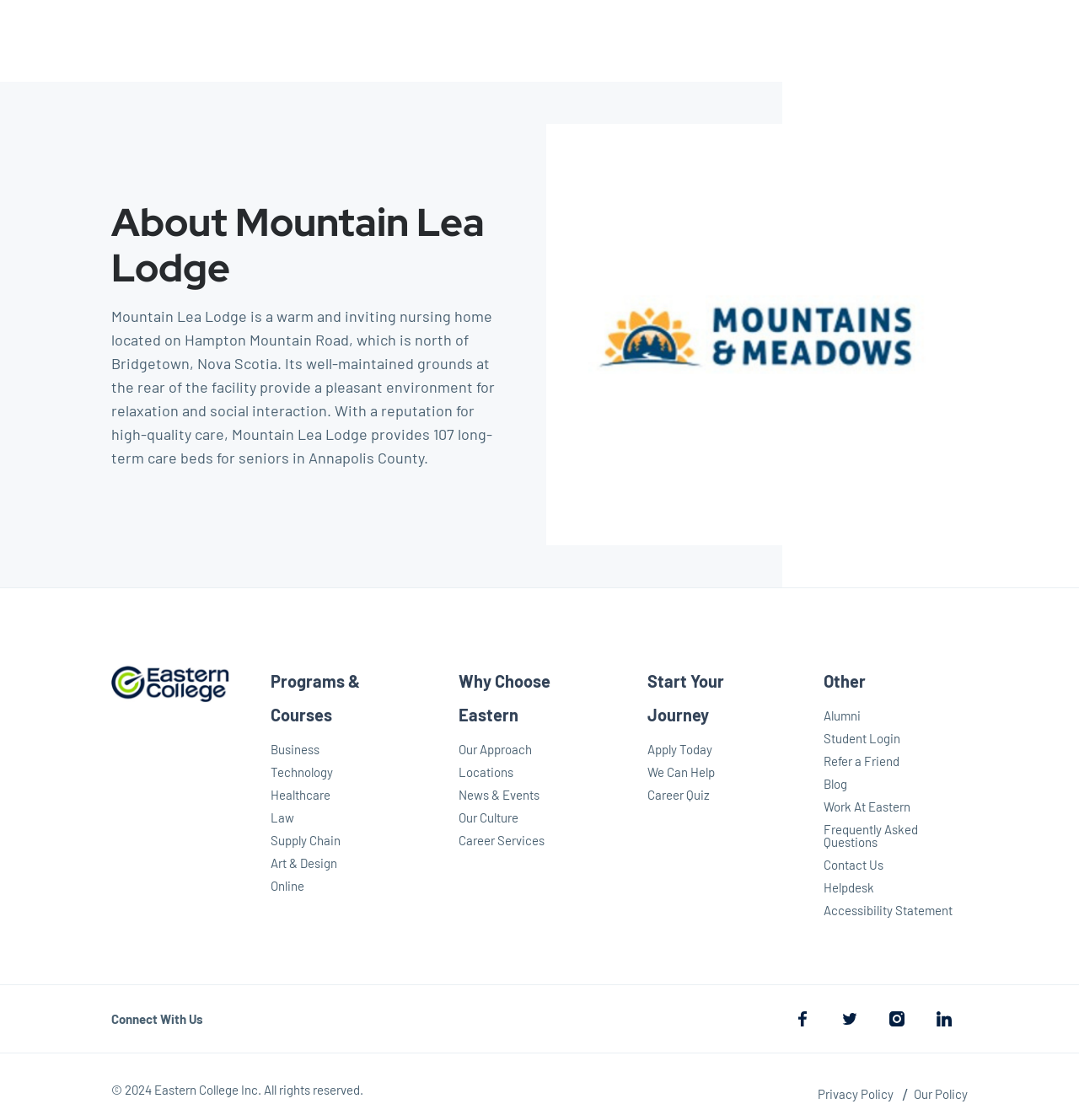Give a short answer to this question using one word or a phrase:
What social media platforms can users connect with Eastern College on?

Facebook, Twitter, Instagram, LinkedIn